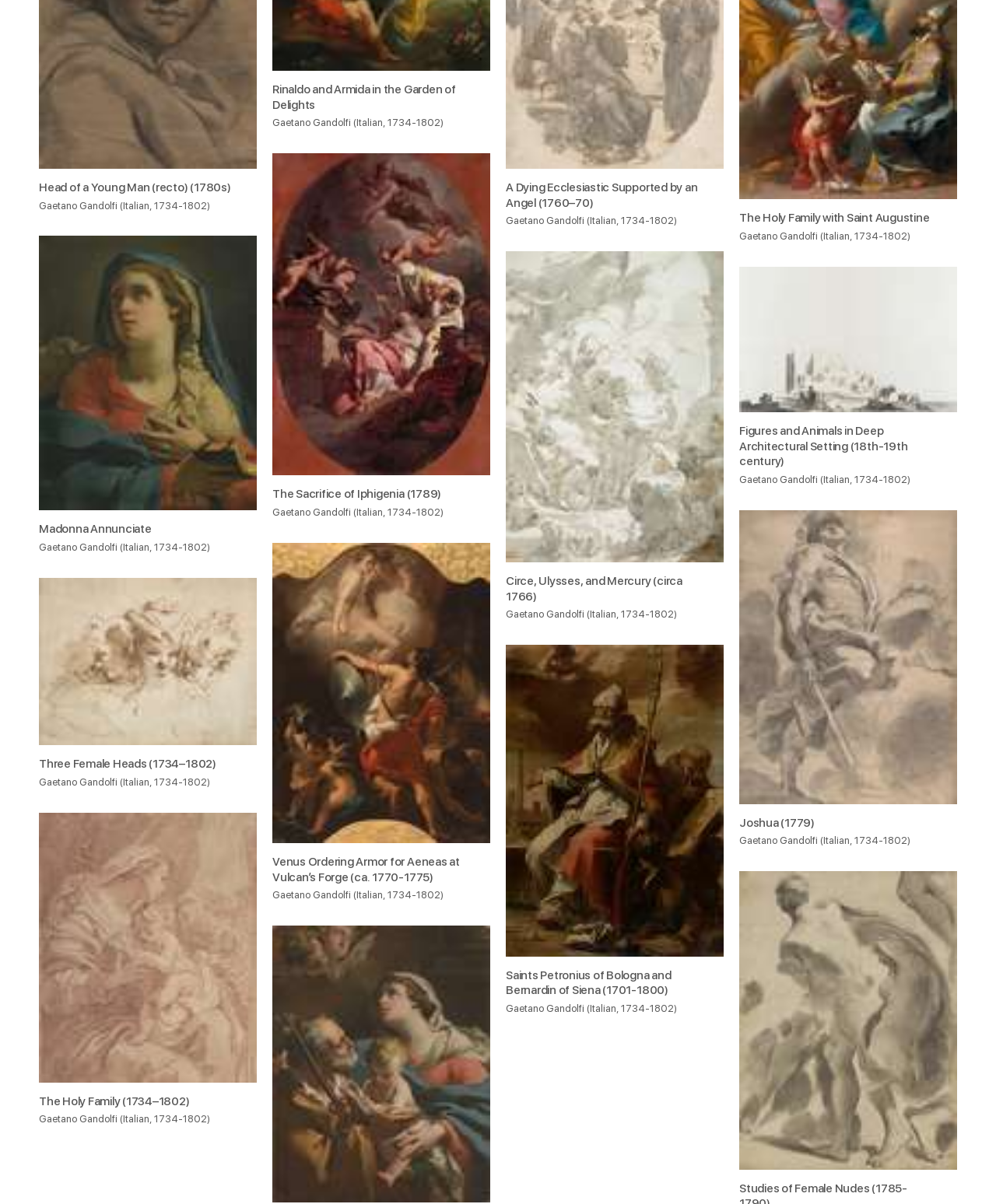Please locate the bounding box coordinates of the element that should be clicked to achieve the given instruction: "See The Sacrifice of Iphigenia image".

[0.273, 0.127, 0.492, 0.395]